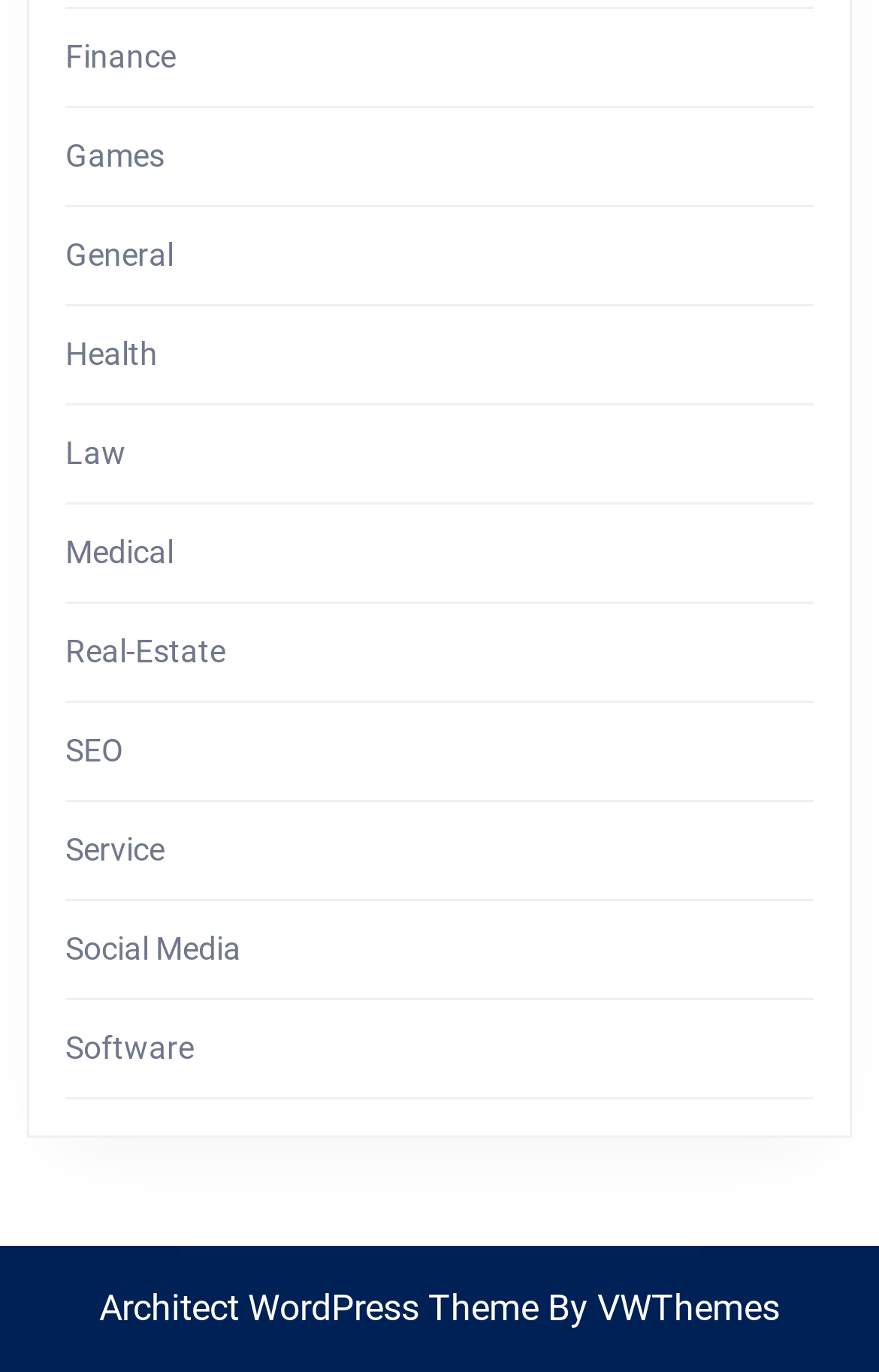Determine the bounding box for the UI element as described: "Architect WordPress Theme". The coordinates should be represented as four float numbers between 0 and 1, formatted as [left, top, right, bottom].

[0.113, 0.937, 0.613, 0.968]